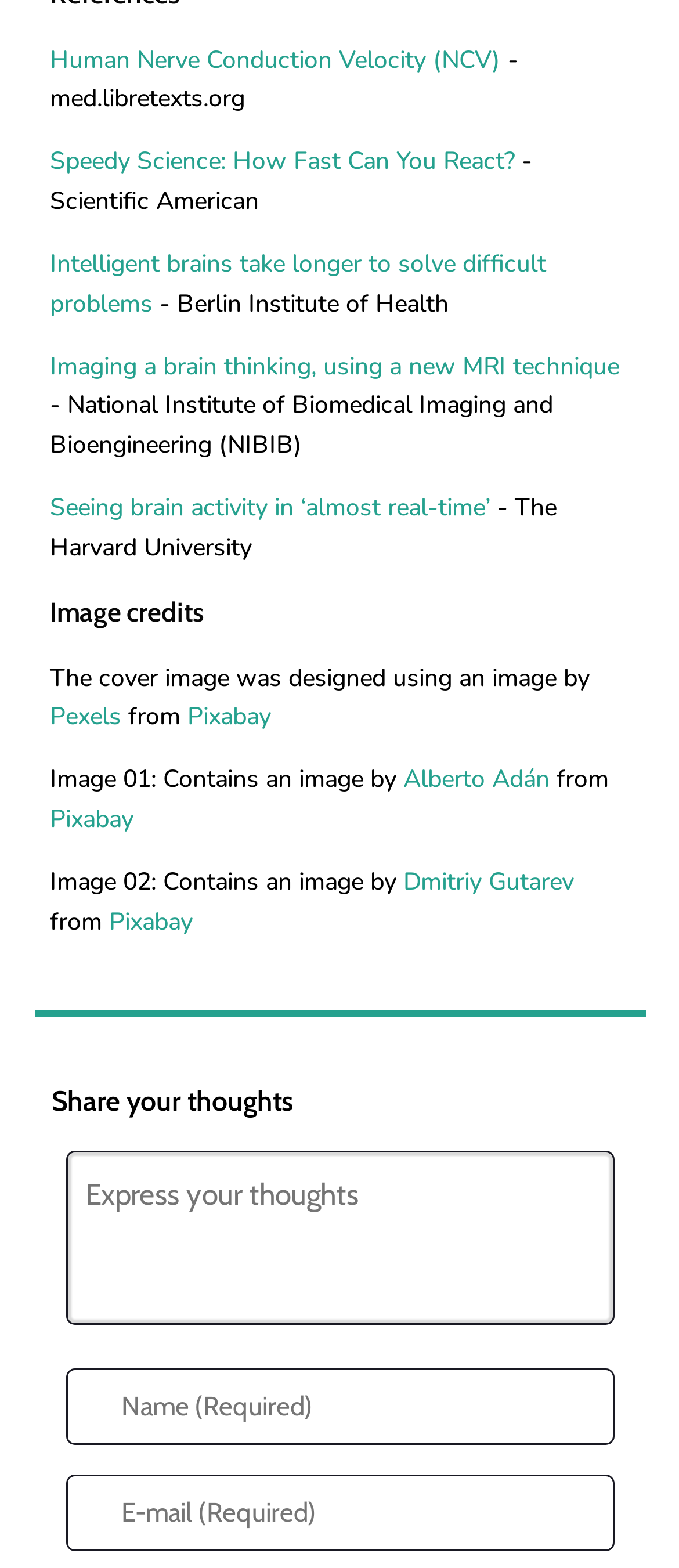Identify the bounding box coordinates for the UI element described as follows: "aria-describedby="email-notes" name="email" placeholder="E-mail (Required)"". Ensure the coordinates are four float numbers between 0 and 1, formatted as [left, top, right, bottom].

[0.098, 0.94, 0.905, 0.989]